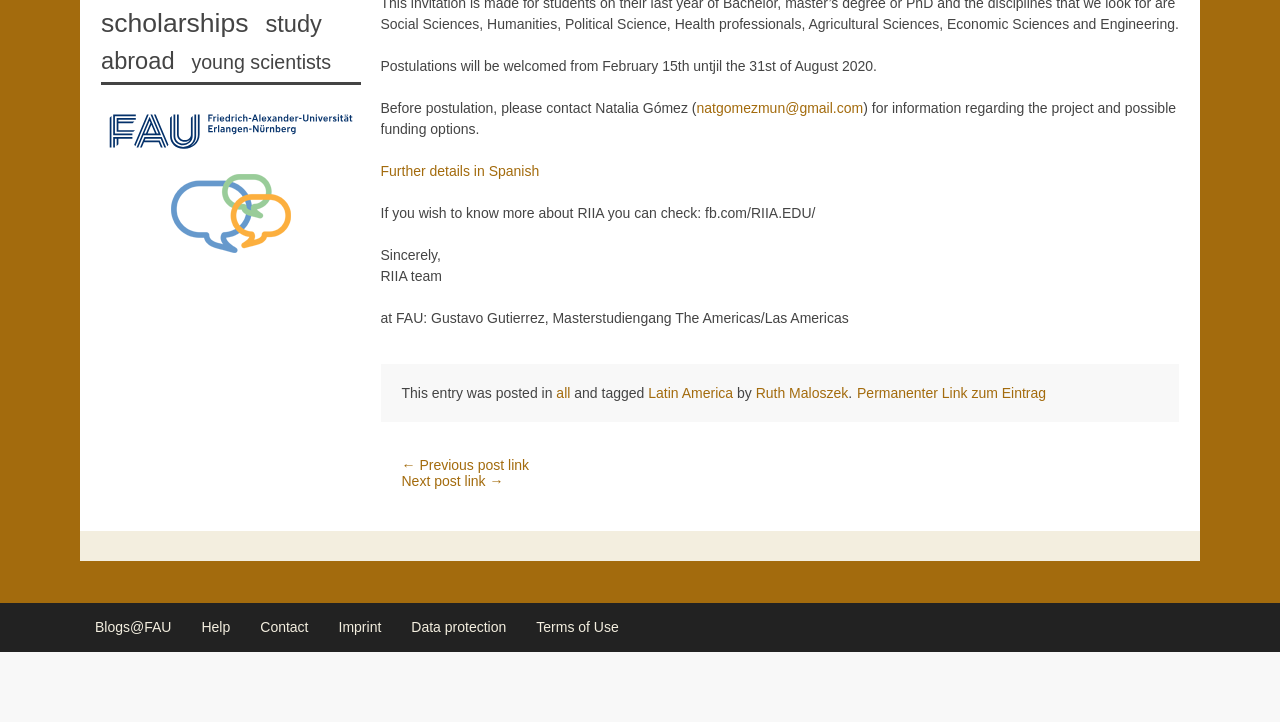Locate the bounding box of the UI element defined by this description: "Blogs@FAU". The coordinates should be given as four float numbers between 0 and 1, formatted as [left, top, right, bottom].

[0.062, 0.836, 0.146, 0.904]